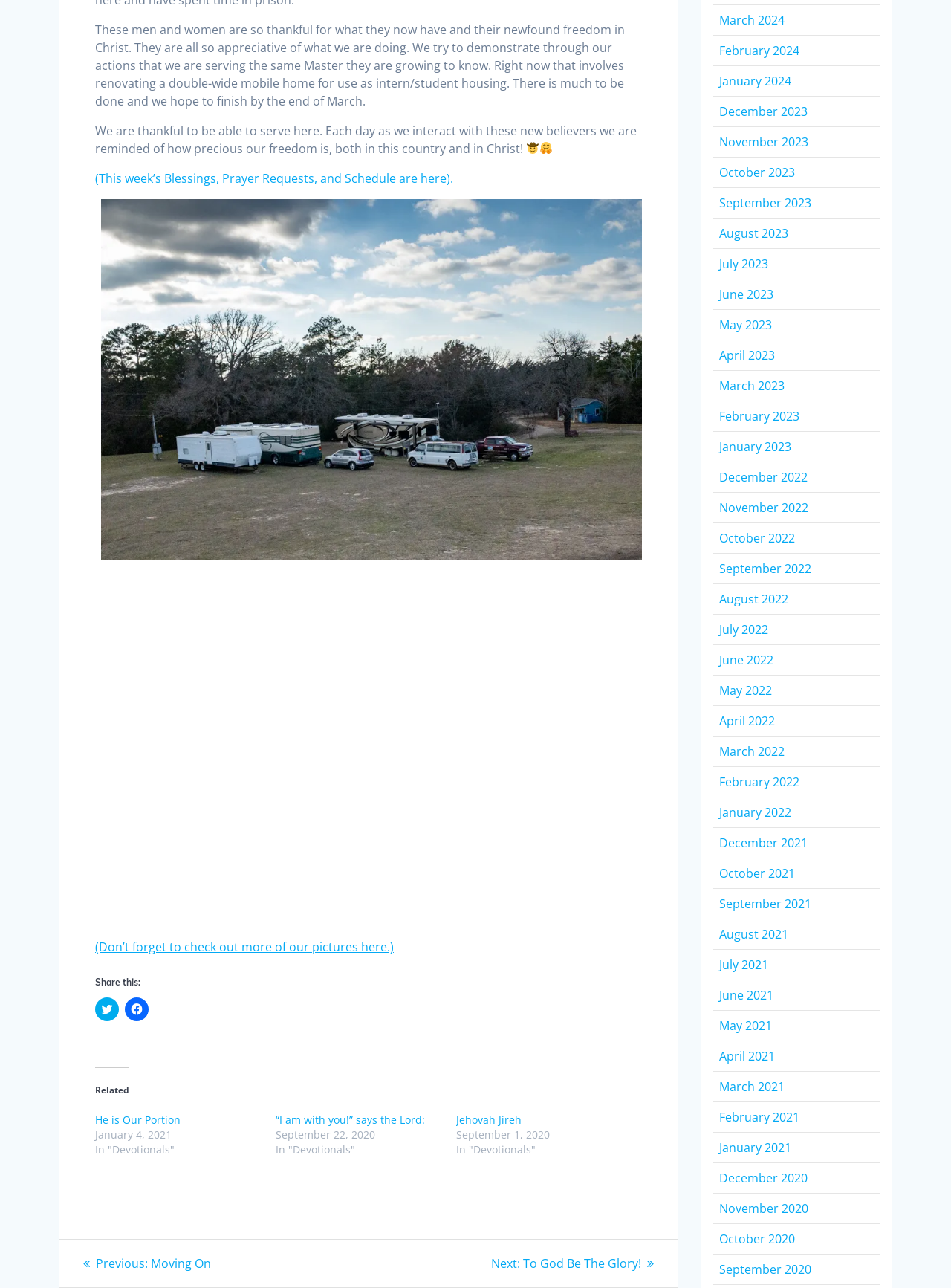Identify the bounding box coordinates of the section to be clicked to complete the task described by the following instruction: "Go to previous post". The coordinates should be four float numbers between 0 and 1, formatted as [left, top, right, bottom].

[0.088, 0.974, 0.222, 0.987]